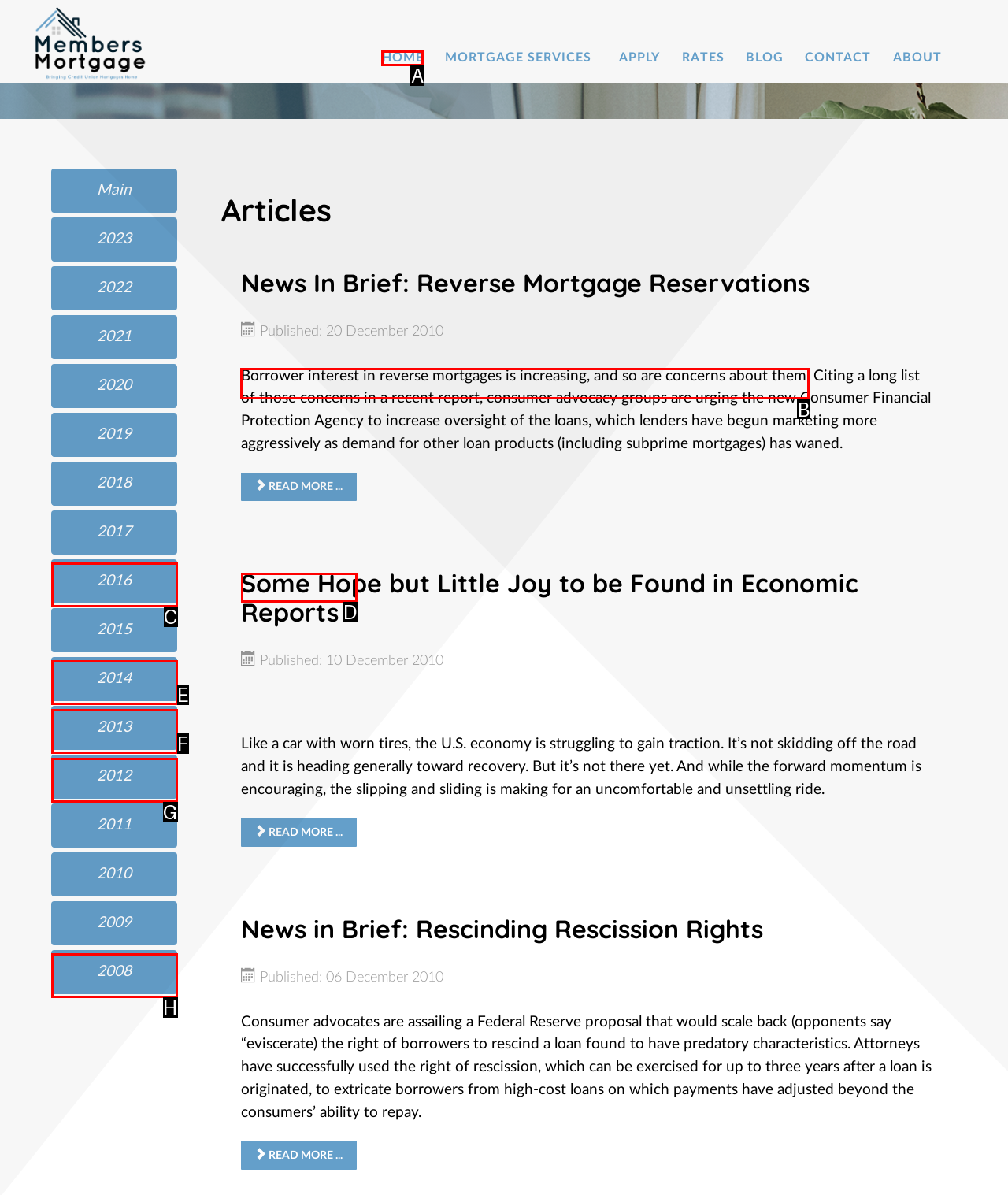Determine which element should be clicked for this task: Read more about News In Brief: Reverse Mortgage Reservations
Answer with the letter of the selected option.

B